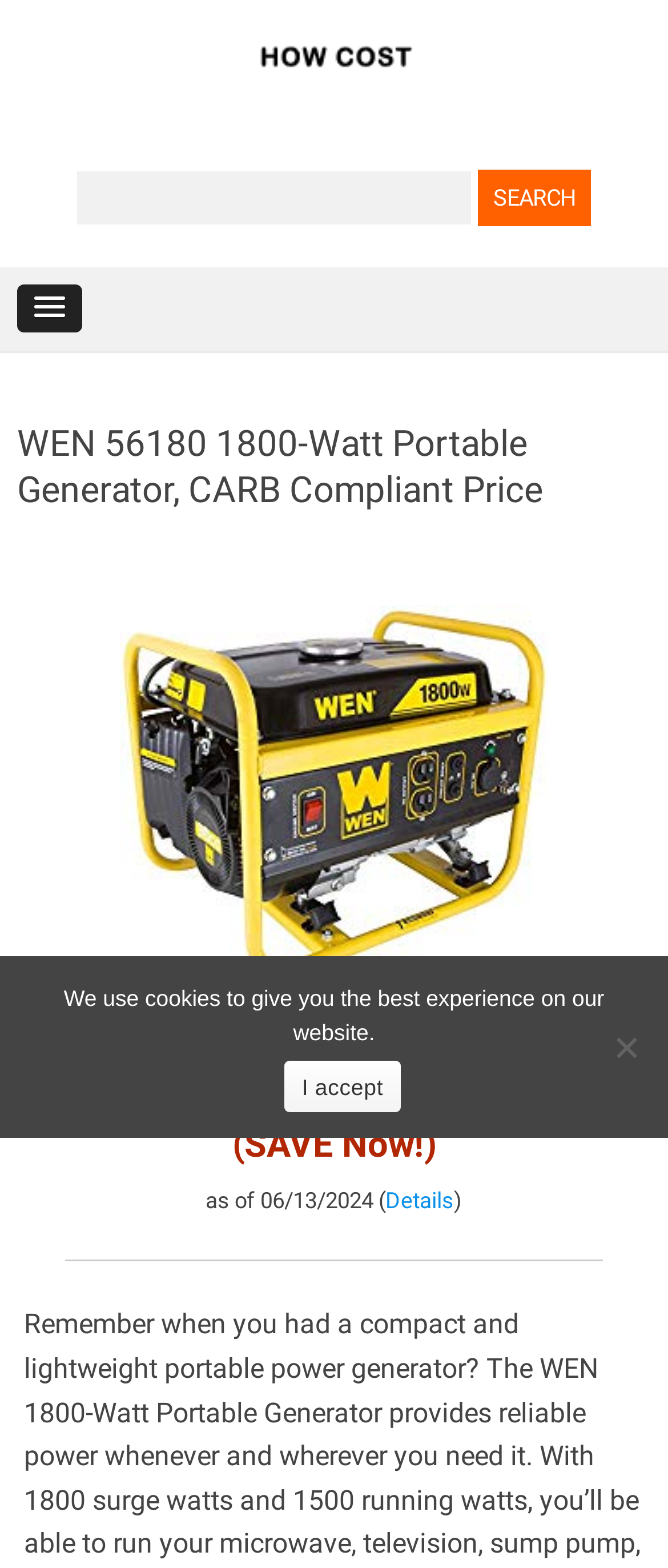Offer a detailed explanation of the webpage layout and contents.

The webpage appears to be a product page for the WEN 56180 1800-Watt Portable Generator, CARB Compliant. At the top left corner, there is a logo of HowCost.com, which is also a clickable link. Next to the logo, there is a search bar with a placeholder text "Search for:" and a search button with the text "SEARCH".

Below the search bar, there is a menu link on the top left corner, but its contents are not specified. The main content of the page is a product description, which includes a heading with the product name and a link to the product details. The product name is accompanied by an image of the product.

The product price, $675.99, is displayed prominently below the product name, with a note that says "(SAVE Now!)" next to it. The price is also accompanied by a timestamp, "as of 06/13/2024", and a link to "Details".

At the bottom of the page, there is a cookie notice dialog that informs users that the website uses cookies to provide the best experience. The dialog includes a link to accept the cookies and a "No" button.

There are a total of 5 links on the page, including the HowCost.com logo, the search button, the menu link, the product link, and the "Details" link. There are also 2 images on the page, one for the HowCost.com logo and one for the product.